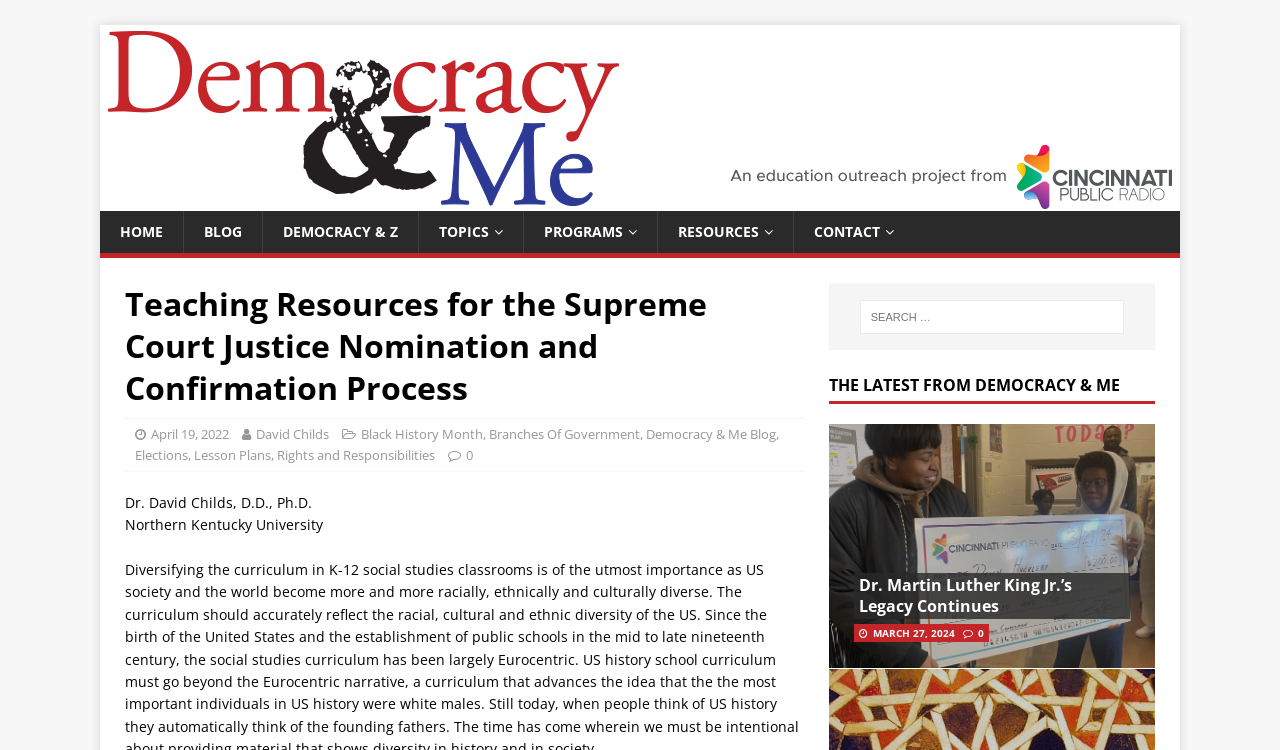Can you find and generate the webpage's heading?

Teaching Resources for the Supreme Court Justice Nomination and Confirmation Process